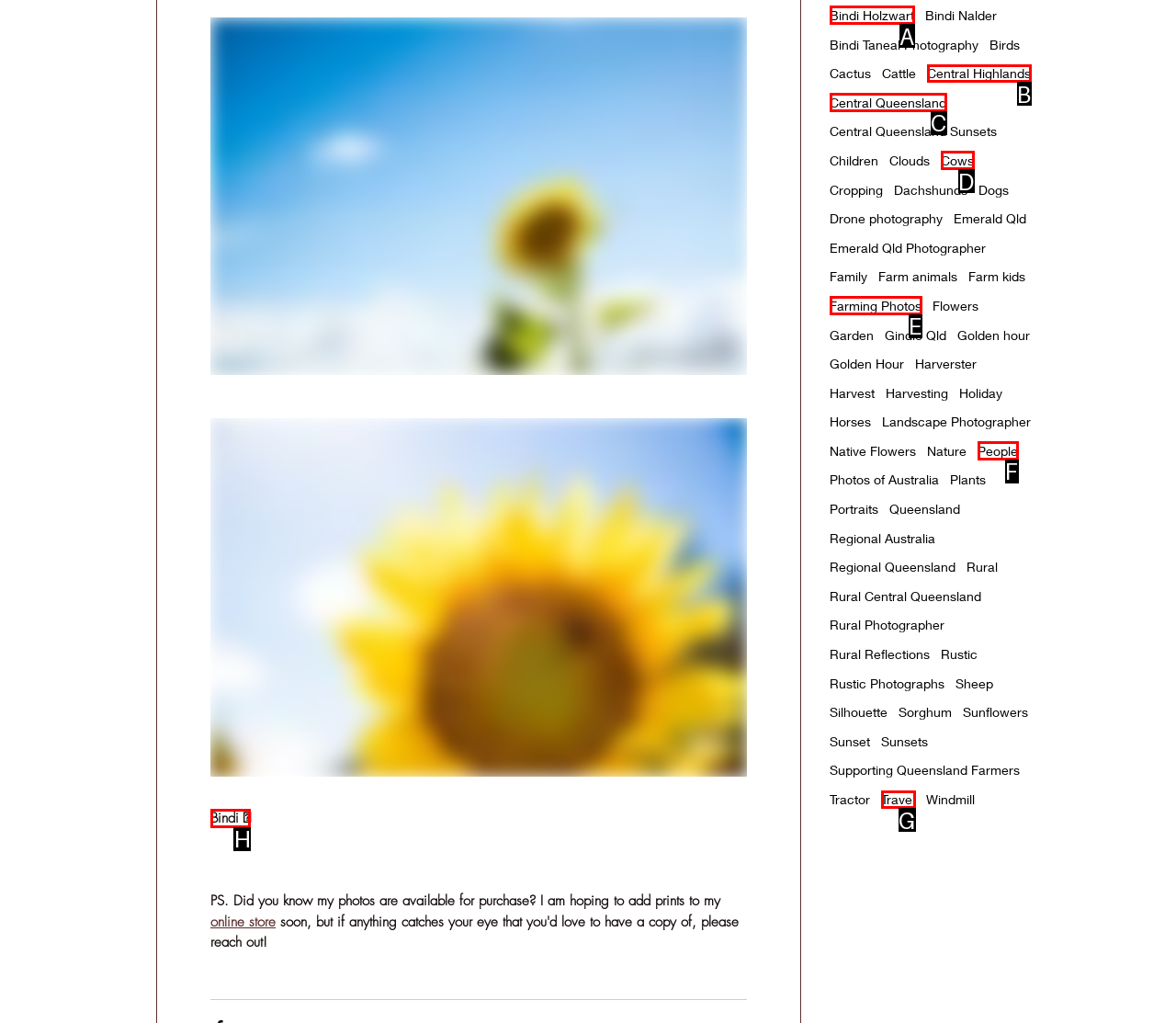Select the appropriate letter to fulfill the given instruction: Click the 'Bindi 📷' button
Provide the letter of the correct option directly.

H